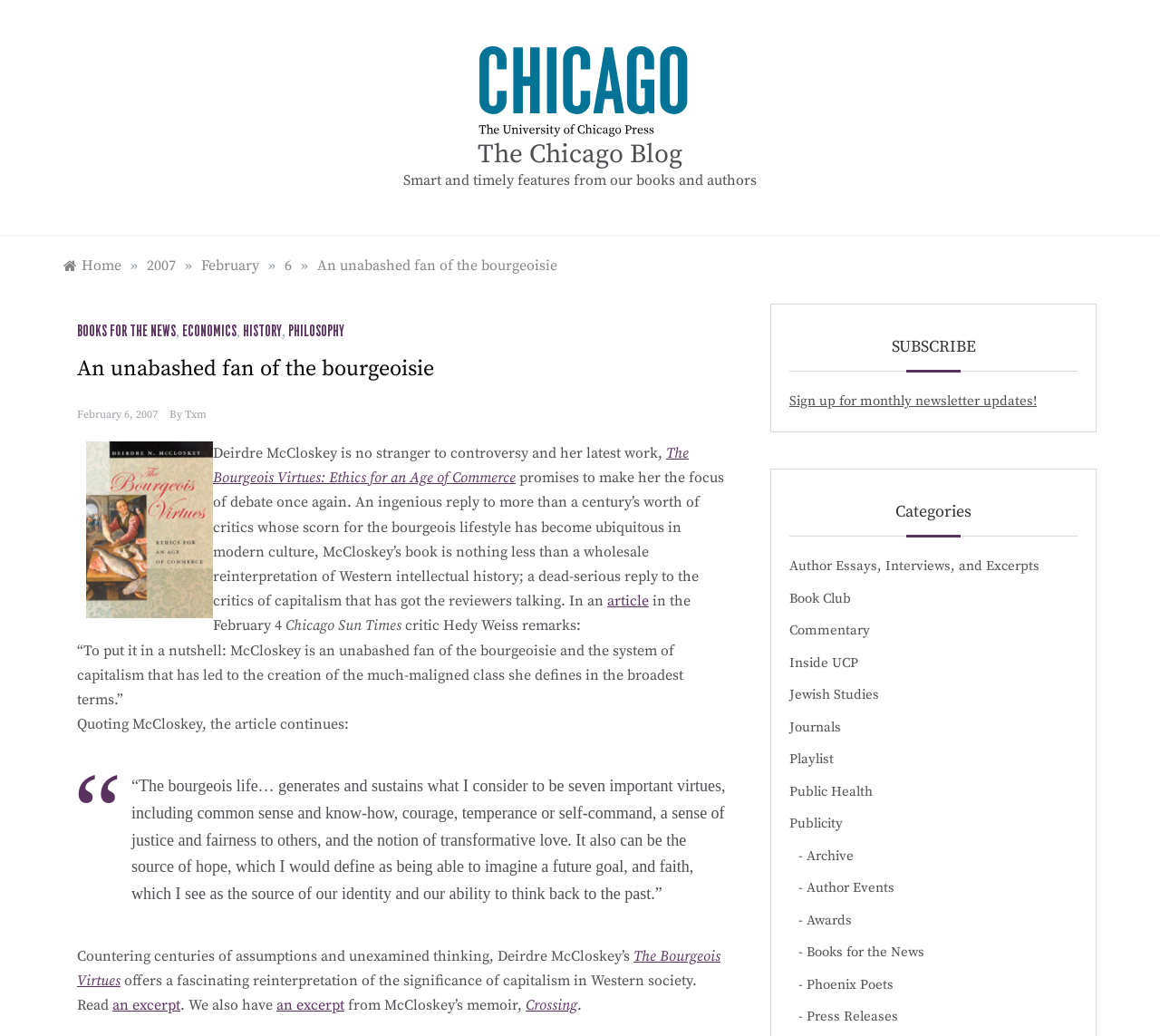What is the main heading displayed on the webpage? Please provide the text.

The Chicago Blog